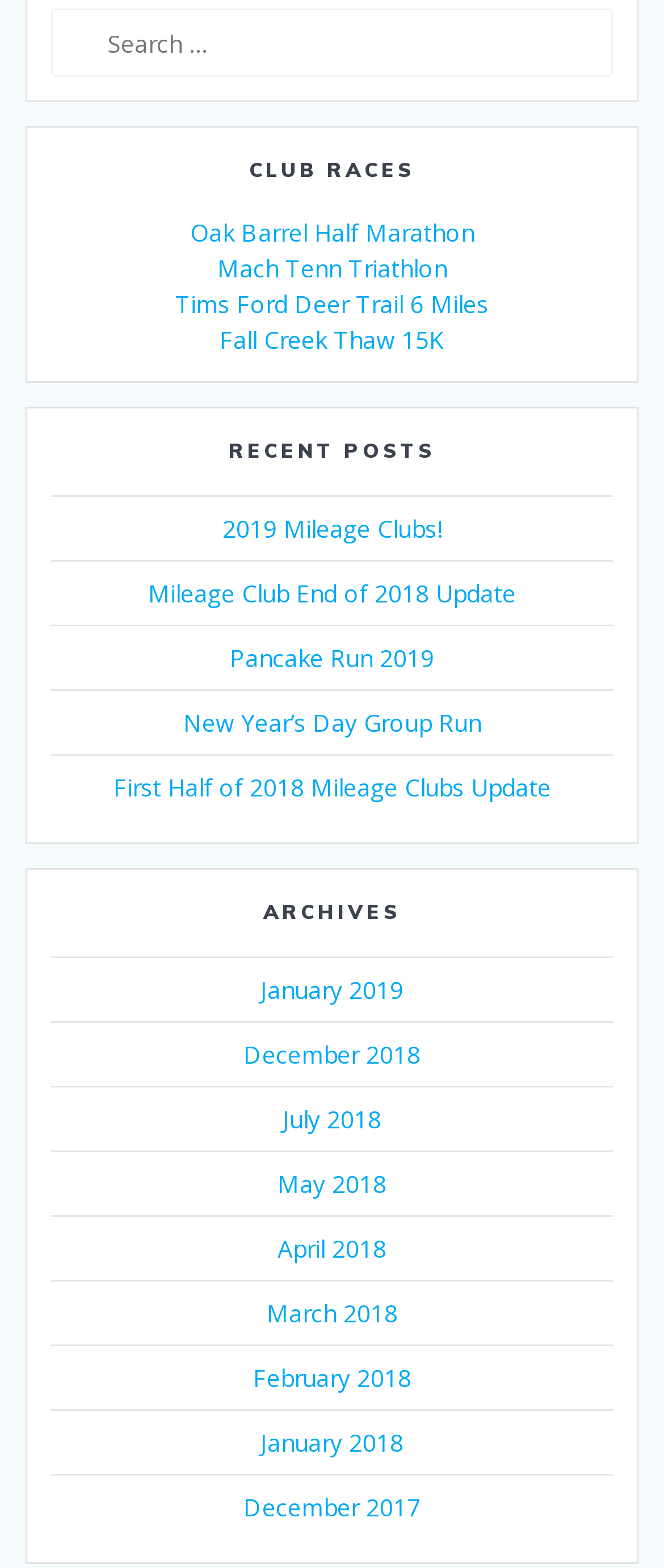Determine the bounding box of the UI element mentioned here: "January 2019". The coordinates must be in the format [left, top, right, bottom] with values ranging from 0 to 1.

[0.392, 0.621, 0.608, 0.642]